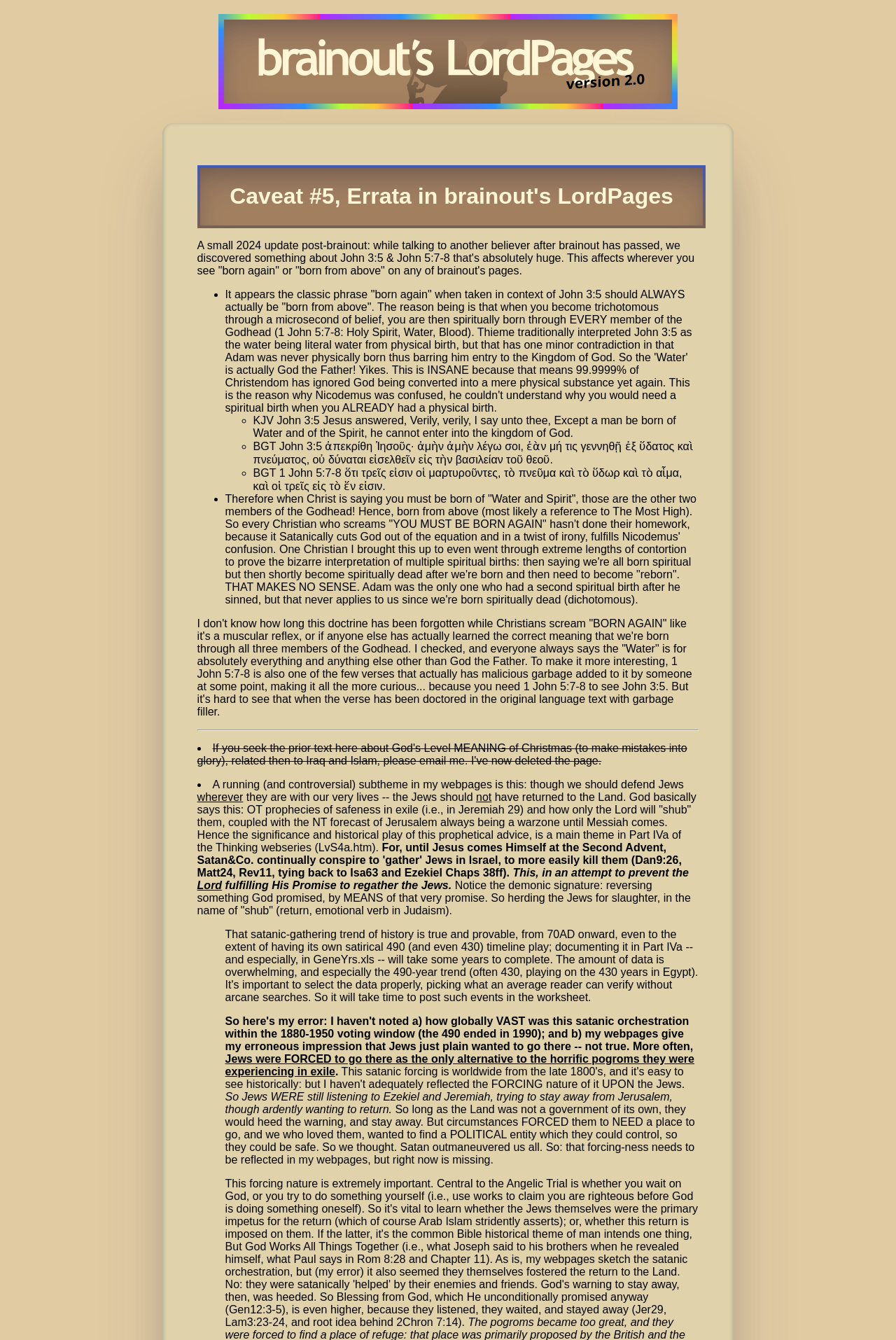Describe all the significant parts and information present on the webpage.

This webpage appears to be a theological discussion forum, focusing on advanced biblical doctrines and faith conundrums. At the top of the page, there is a link to "brainout's LordPages" accompanied by an image. Below this, a heading "Caveat #5, Errata in brainout's LordPages" is displayed.

The main content of the page is a lengthy text discussing the interpretation of John 3:5 and 1 John 5:7-8. The text is divided into sections, each marked by a list marker (• or ◦). The author argues that the phrase "born again" should actually be translated as "born from above" and that this has significant implications for Christian theology.

Throughout the text, there are references to biblical verses, including KJV John 3:5 and BGT 1 John 5:7-8, which are displayed in a list format. The author also engages in a critical discussion of traditional Christian interpretations of these verses, arguing that they have been misunderstood.

In the lower section of the page, the text shifts to a discussion of the relationship between Jews and Christians, with the author arguing that Christians should defend Jews and that the return of Jews to the Land of Israel is a fulfillment of biblical prophecy.

Overall, the webpage presents a complex and nuanced theological discussion, with the author engaging in a detailed analysis of biblical texts and their implications for Christian theology.